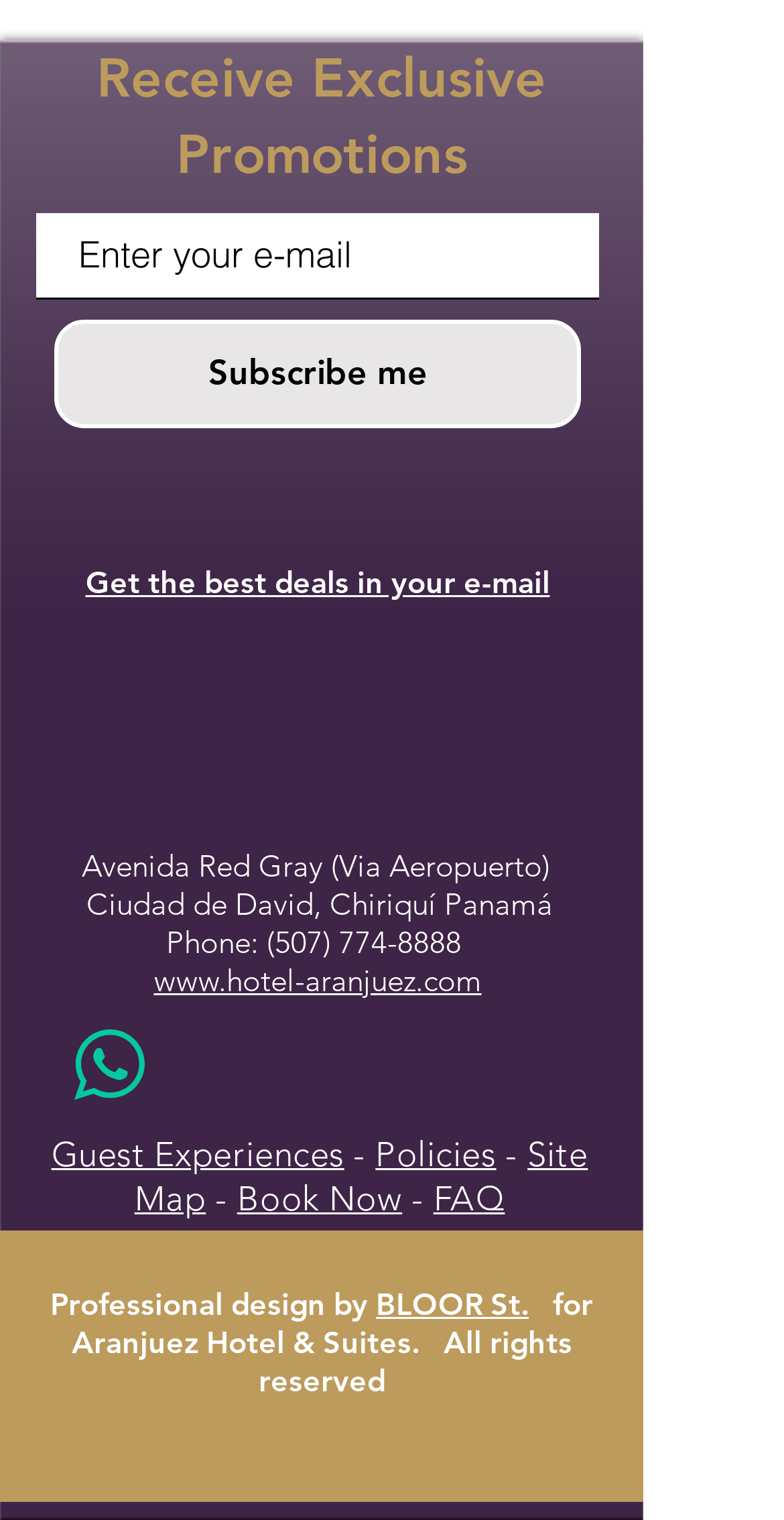Please answer the following query using a single word or phrase: 
What is the hotel's phone number?

(507) 774-8888